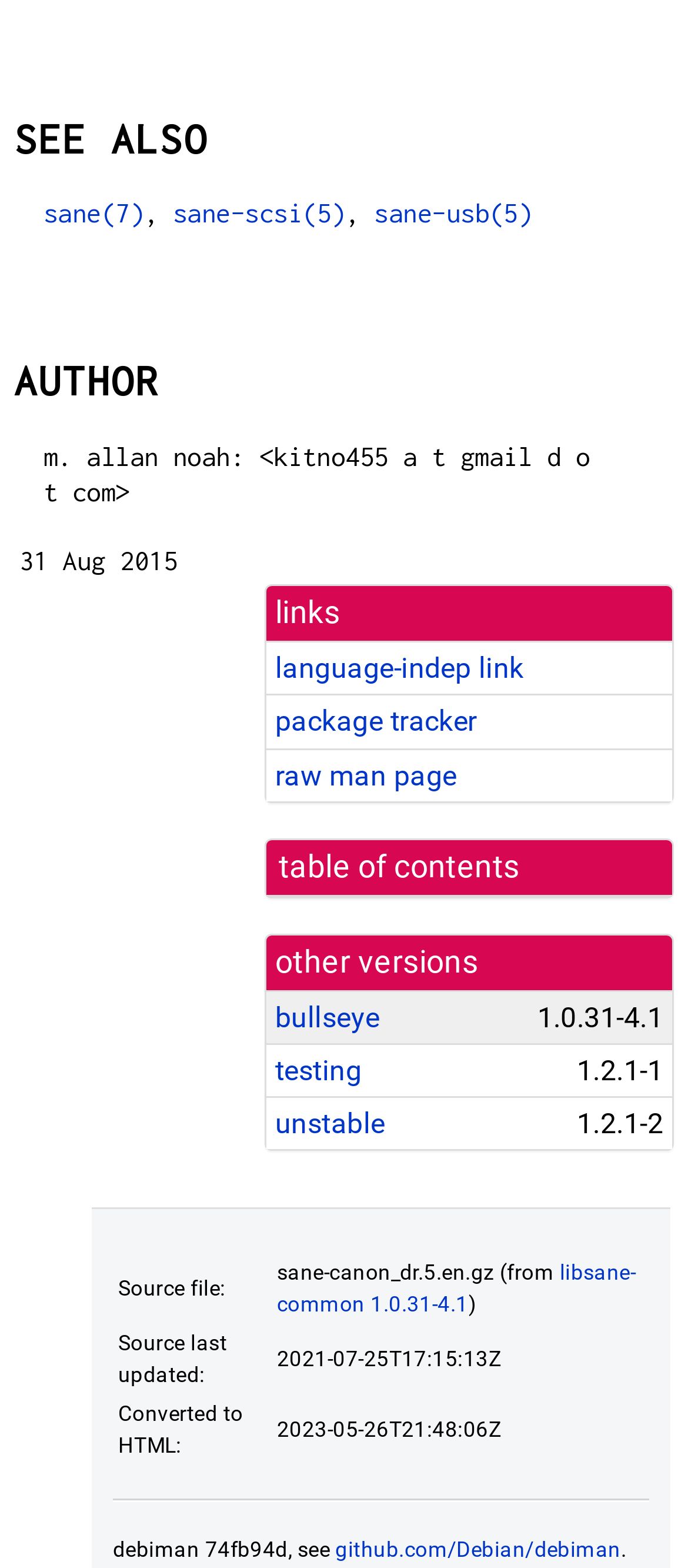Please find and report the bounding box coordinates of the element to click in order to perform the following action: "check the 'SEE ALSO' section". The coordinates should be expressed as four float numbers between 0 and 1, in the format [left, top, right, bottom].

[0.021, 0.073, 0.864, 0.107]